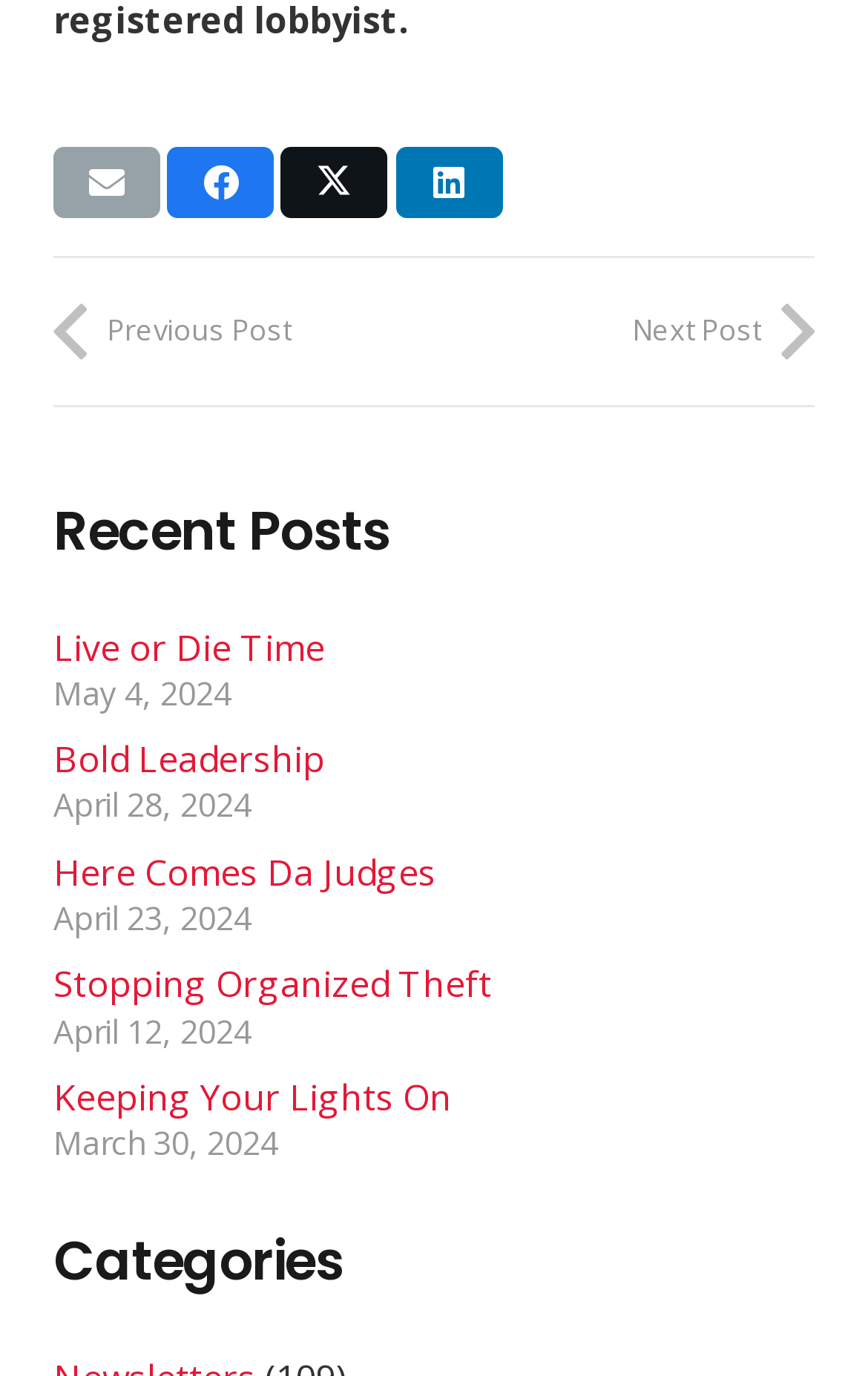How many social media sharing options are available?
Provide a fully detailed and comprehensive answer to the question.

I counted the number of links at the top of the page with social media sharing options, and there are 3 links: 'Email this', 'Share this', and 'Tweet this'.